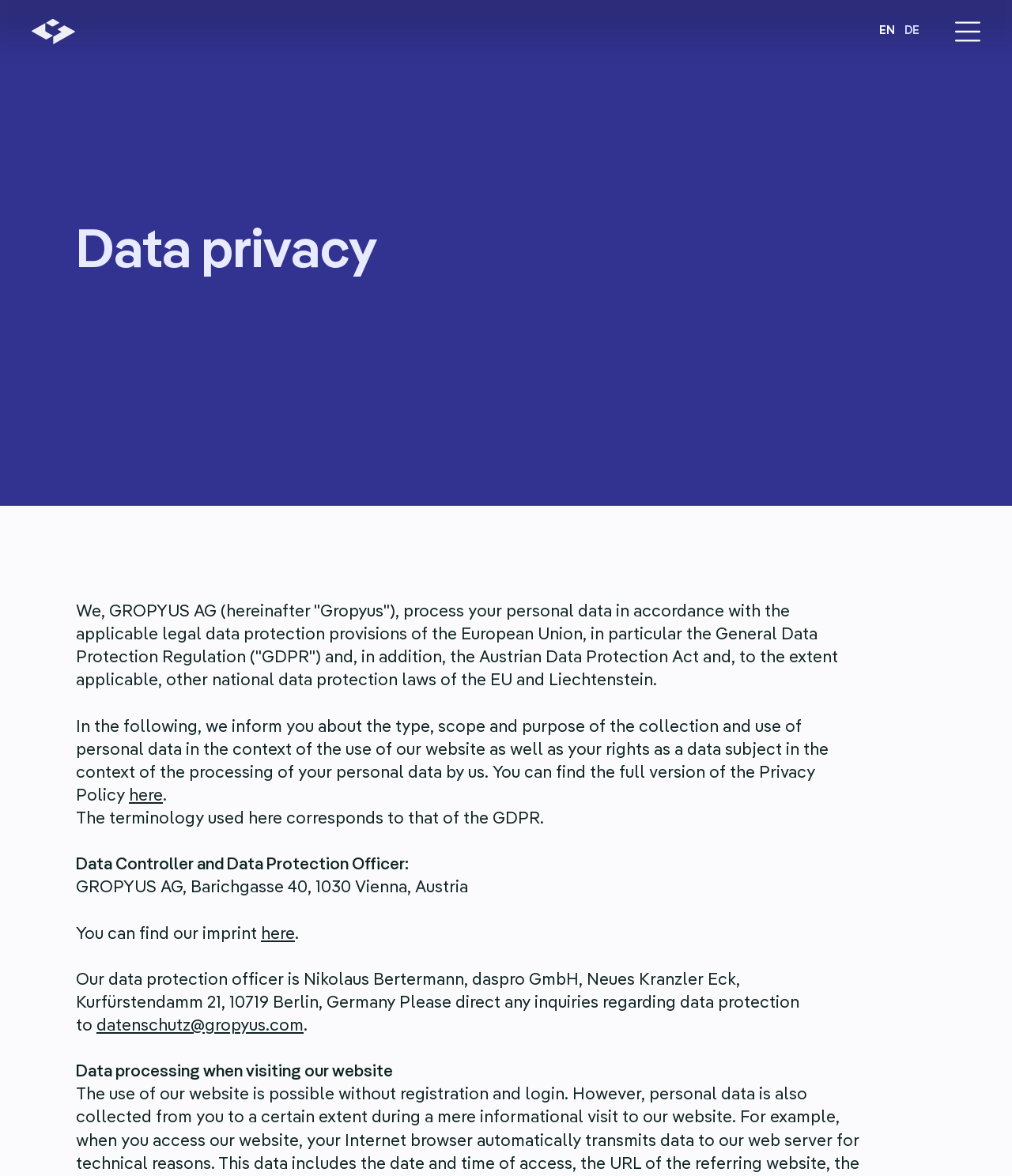Use a single word or phrase to answer the question:
What is the language currently selected?

English